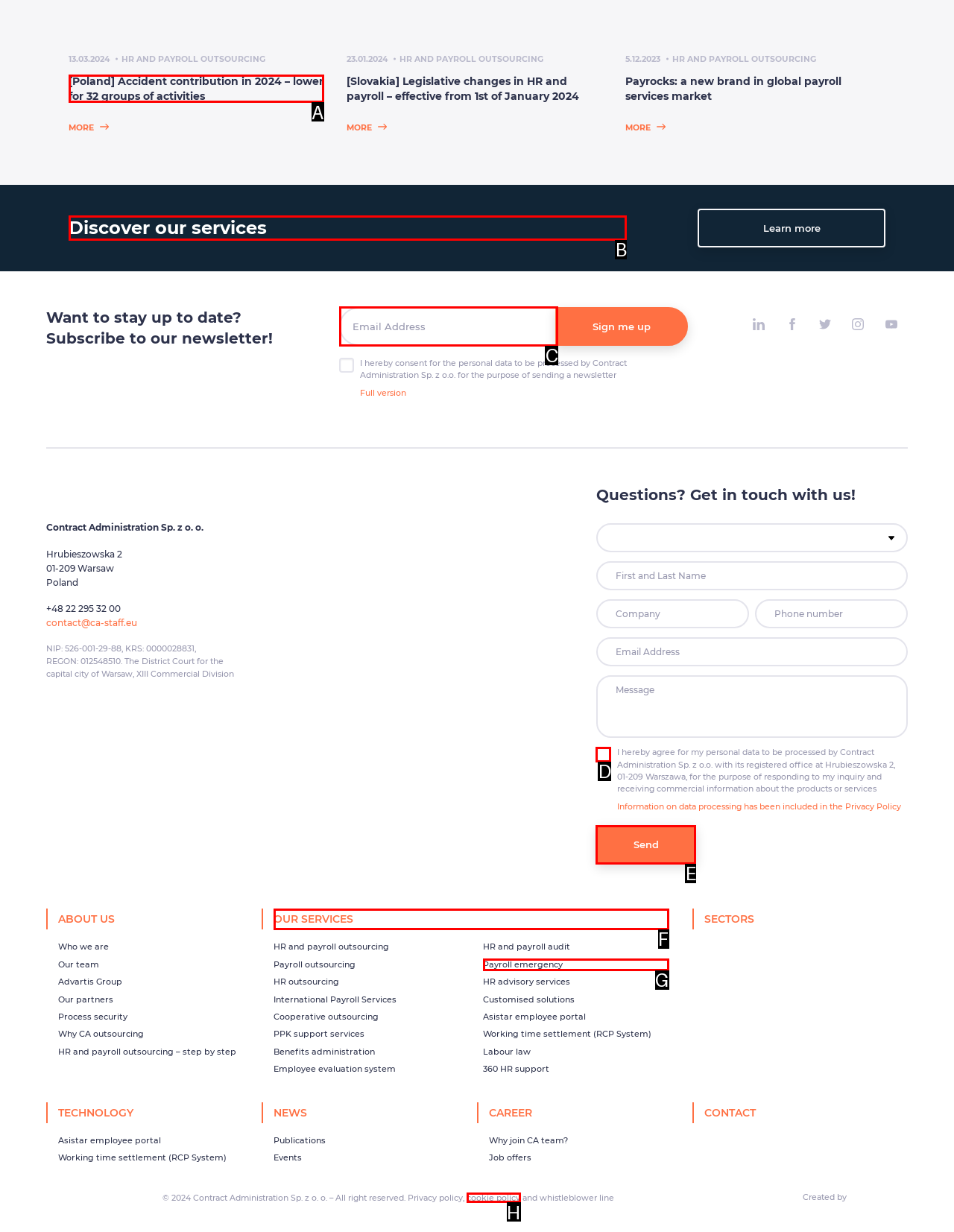Tell me which element should be clicked to achieve the following objective: Click on 'Discover our services'
Reply with the letter of the correct option from the displayed choices.

B